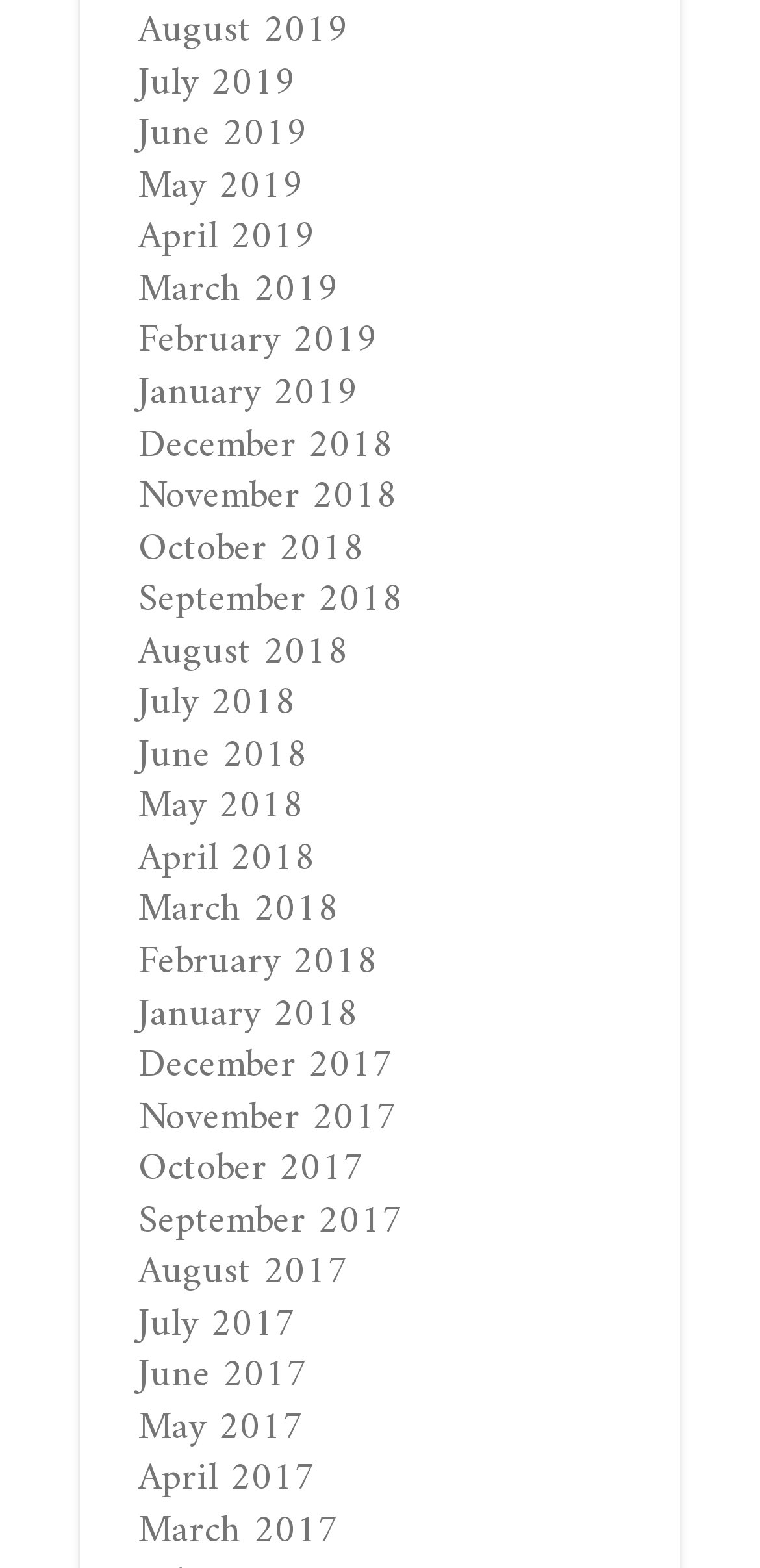Using the elements shown in the image, answer the question comprehensively: How many links are there in total?

I counted the number of links in the list and found that there are 58 links in total, each representing a month from 2017 to 2019.